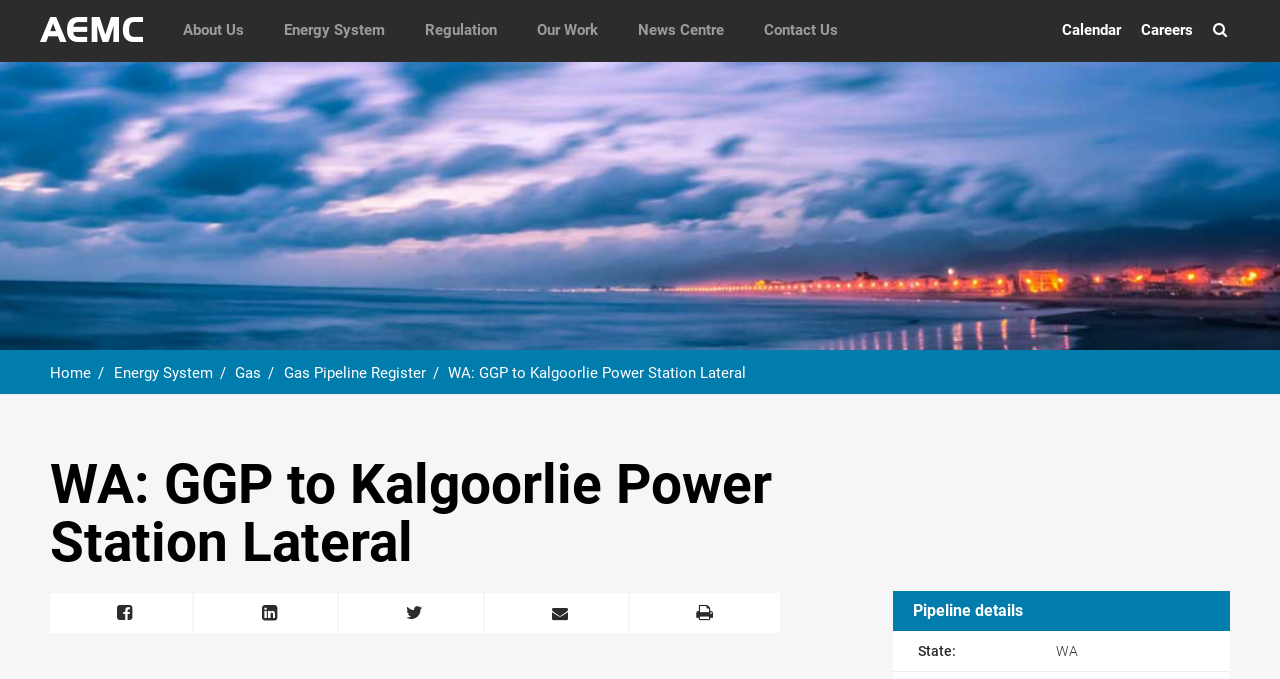Select the bounding box coordinates of the element I need to click to carry out the following instruction: "Search for something".

[0.94, 0.0, 0.966, 0.088]